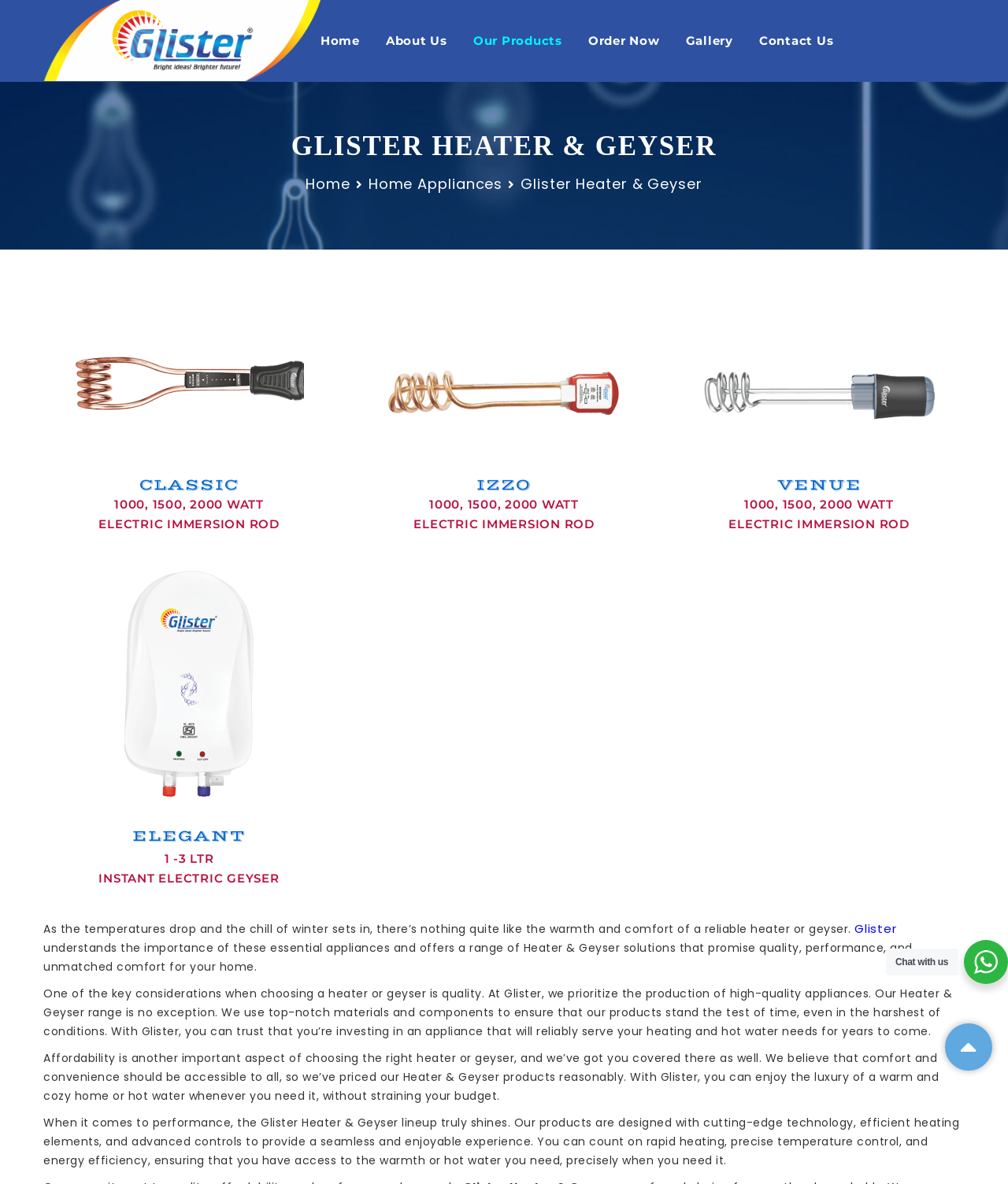Determine the bounding box coordinates of the target area to click to execute the following instruction: "Contact Us."

[0.753, 0.0, 0.827, 0.069]